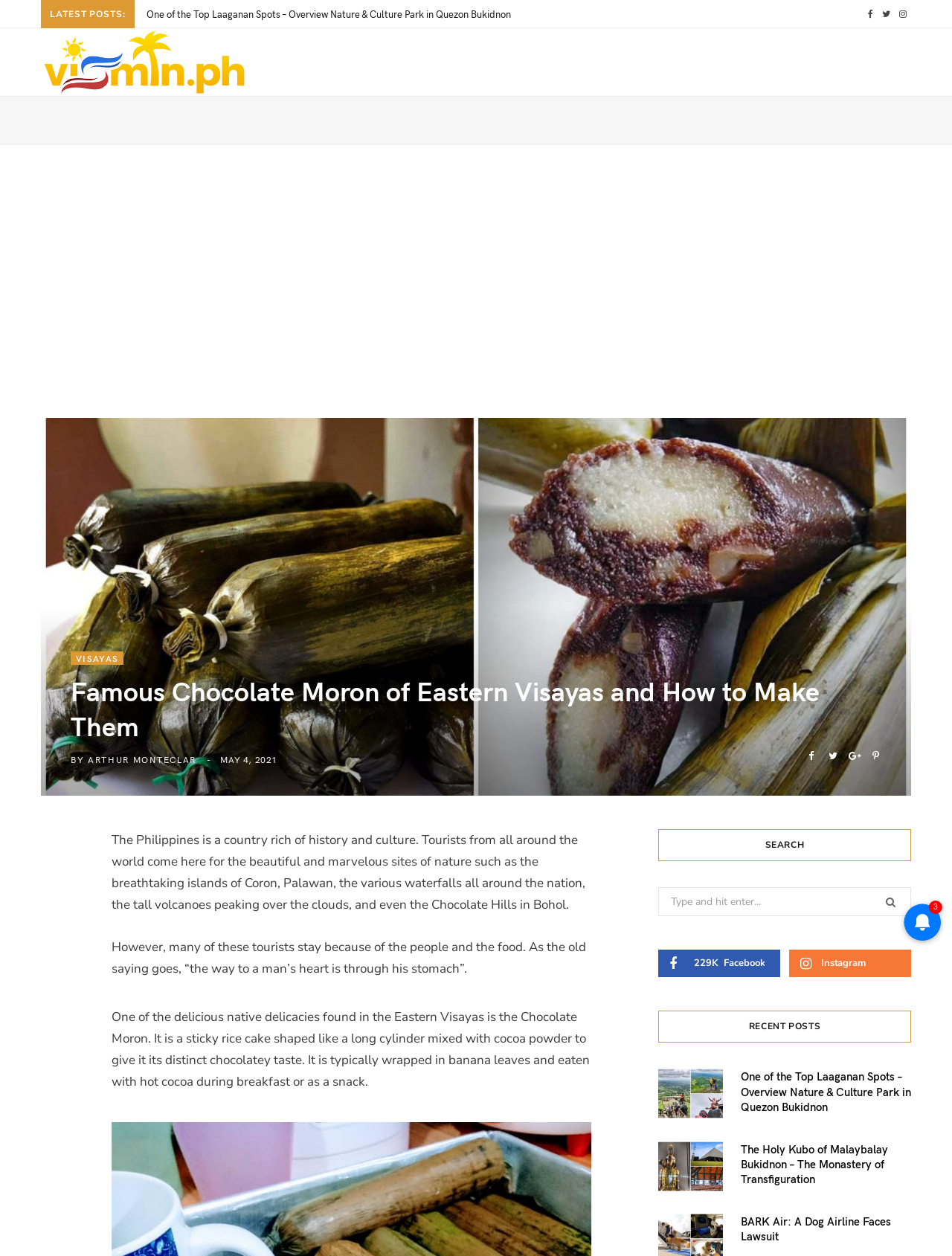Please find the bounding box for the UI element described by: "Visayas".

[0.074, 0.519, 0.13, 0.529]